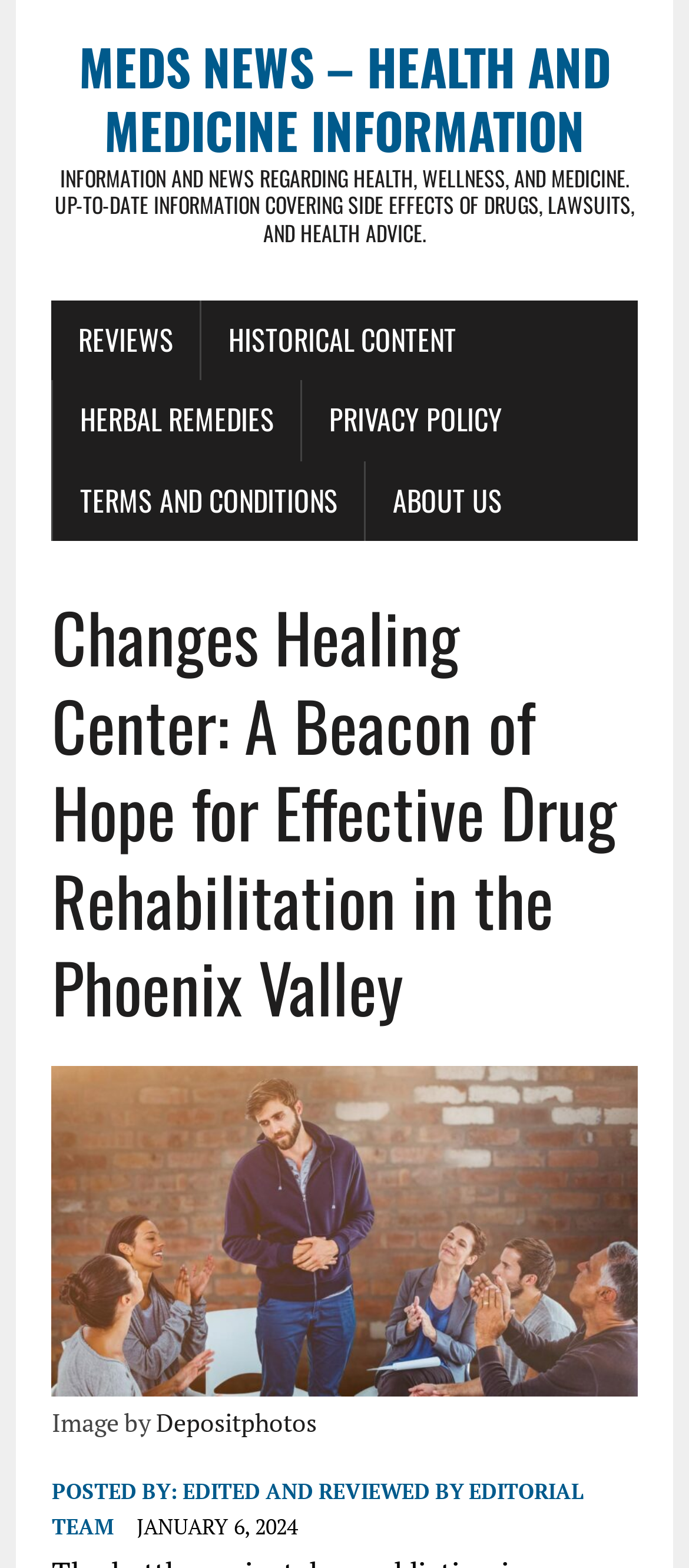Using the elements shown in the image, answer the question comprehensively: What is the topic of the image on the webpage?

I found the answer by looking at the image description which says 'Rehab group' and it's located below the main heading of the webpage.